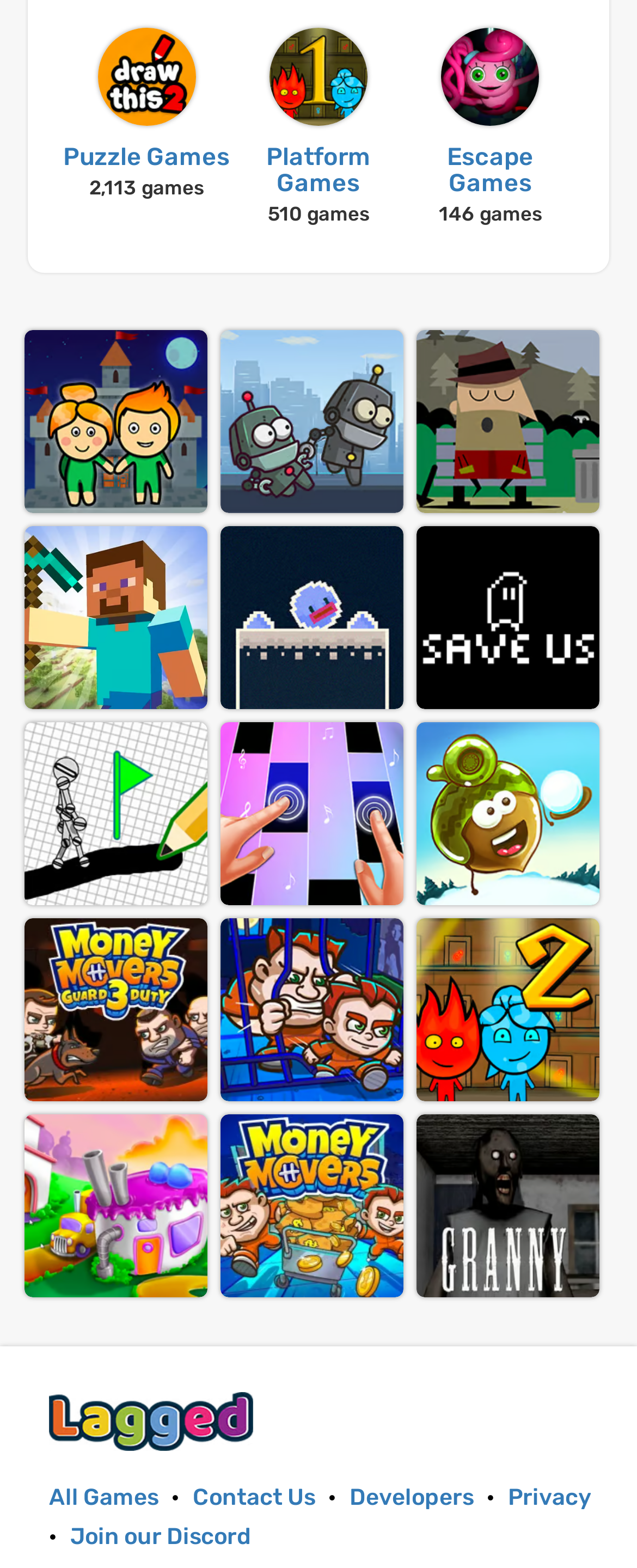How many game categories are listed?
Please give a detailed and thorough answer to the question, covering all relevant points.

I counted the number of links with game category names, which are 'Puzzle Games', 'Platform Games', and 'Escape Games', so there are 3 game categories listed.